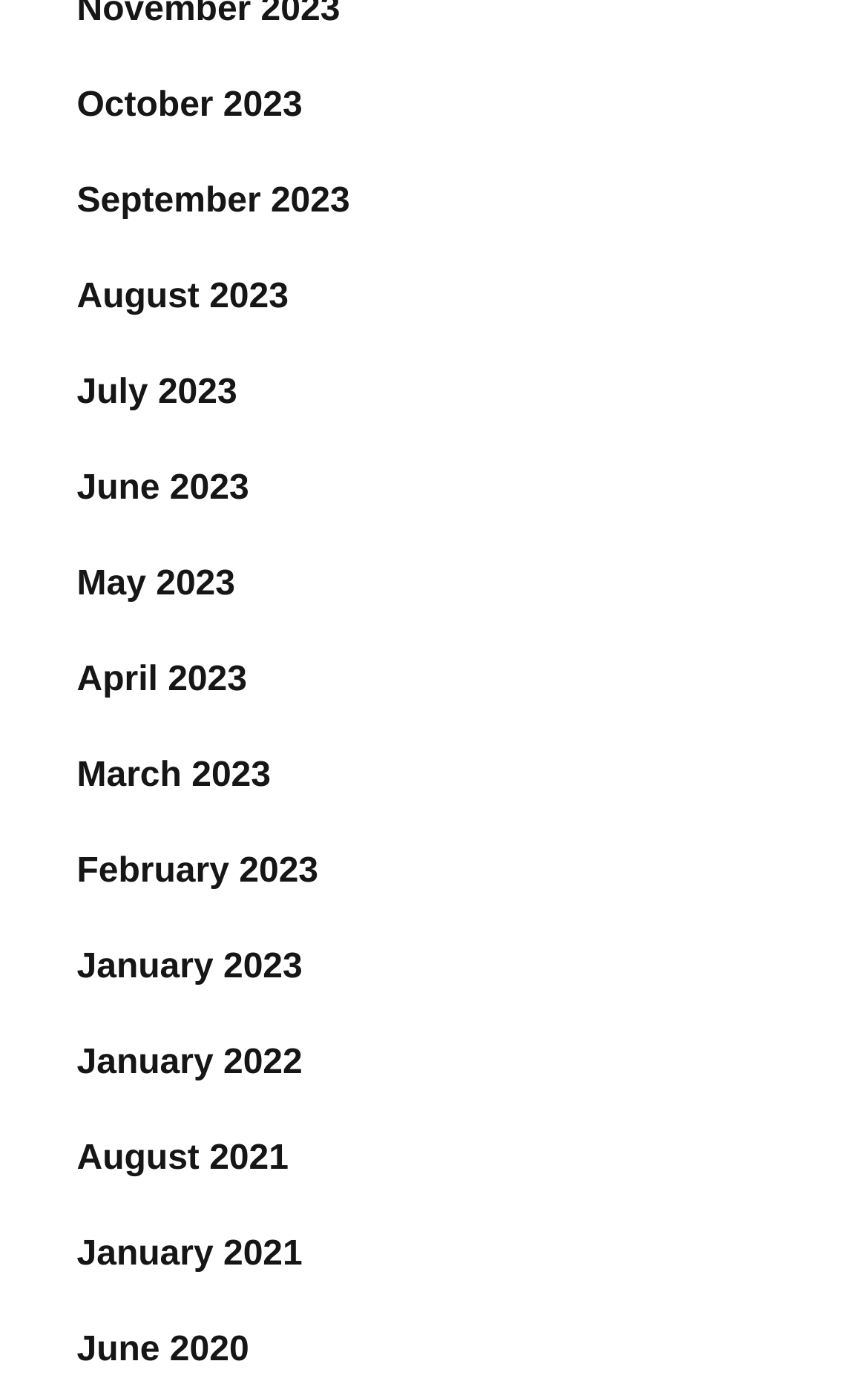Please find the bounding box coordinates of the section that needs to be clicked to achieve this instruction: "go to September 2023".

[0.088, 0.132, 0.403, 0.159]